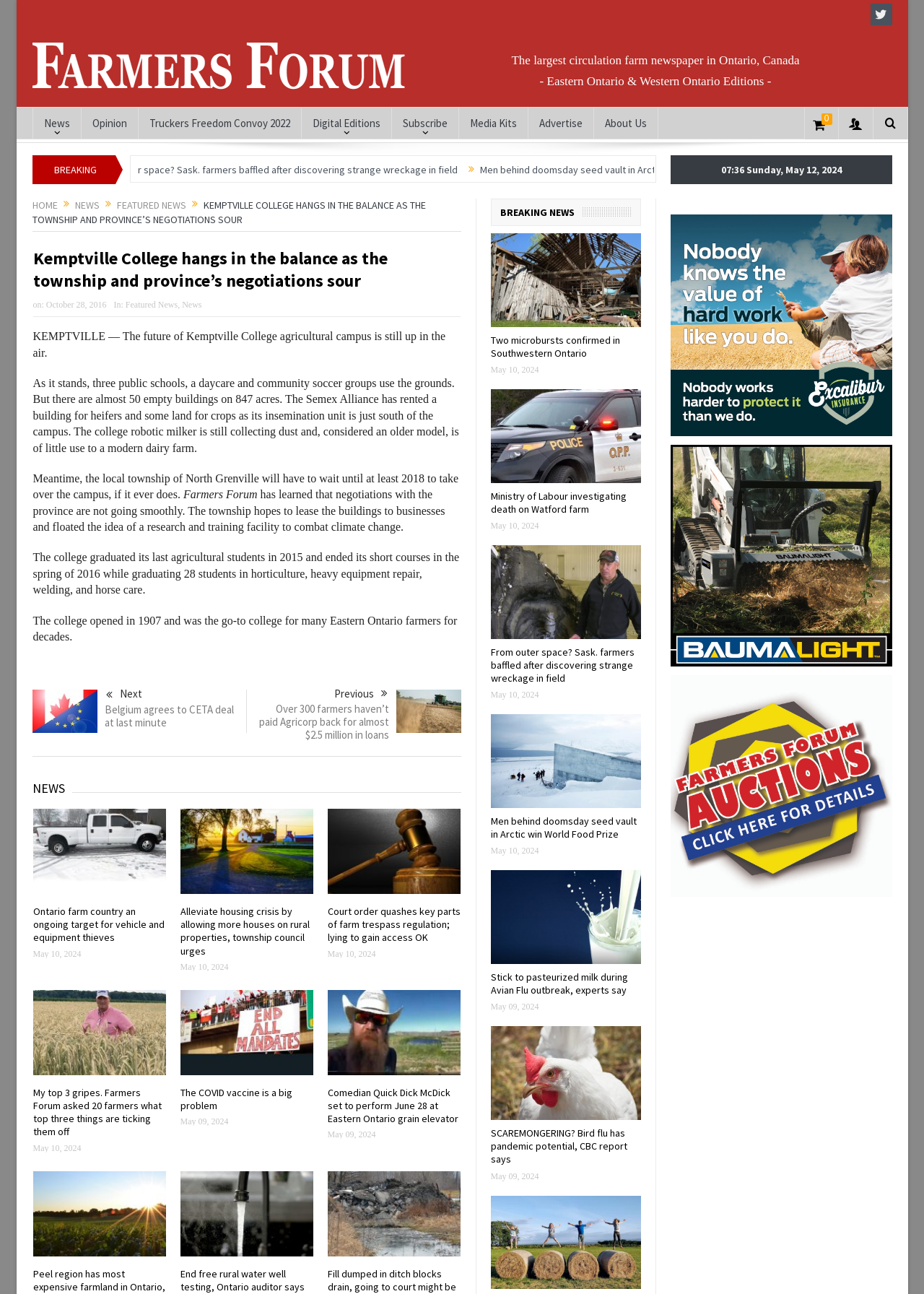Please analyze the image and provide a thorough answer to the question:
How many public schools use the grounds of Kemptville College?

The article states 'As it stands, three public schools, a daycare and community soccer groups use the grounds.'